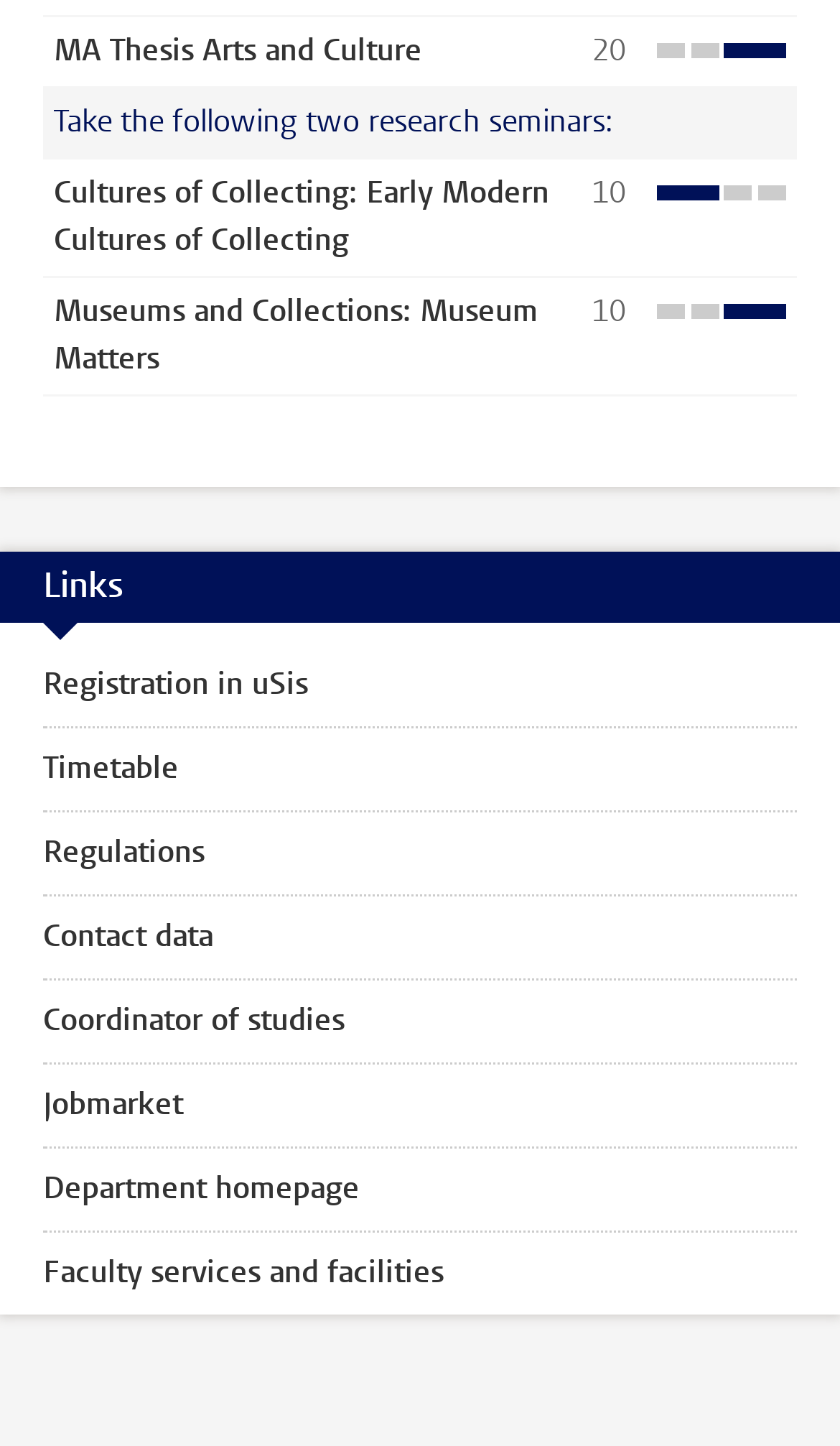Please identify the bounding box coordinates of the element on the webpage that should be clicked to follow this instruction: "Click the 'Timetable' link". The bounding box coordinates should be given as four float numbers between 0 and 1, formatted as [left, top, right, bottom].

[0.0, 0.503, 1.0, 0.56]